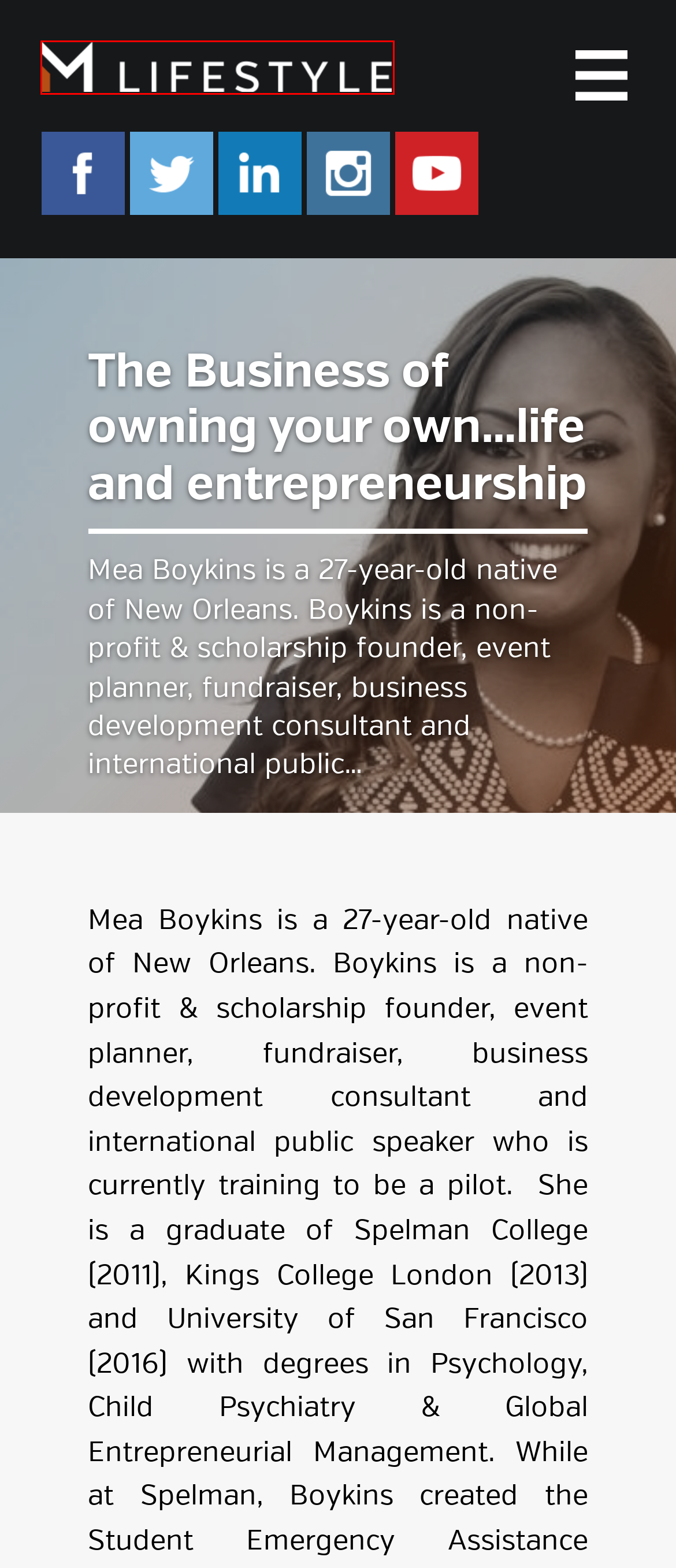You are given a screenshot of a webpage with a red bounding box around an element. Choose the most fitting webpage description for the page that appears after clicking the element within the red bounding box. Here are the candidates:
A. OPINION: Time to end the divide between Africans and African-Americans | M-Lifestyle Magazine
B. Oyin Ogunkanmi | M-Lifestyle Magazine
C. 2017 | M-Lifestyle Magazine
D. March 21, 2017 | M-Lifestyle Magazine
E. Privacy Policy – Akismet
F. One World, One Humanity | Manyang Reath Kher | M-Lifestyle Magazine
G. March, 2017 | M-Lifestyle Magazine
H. M-Lifestyle | Magazine Homepage

H